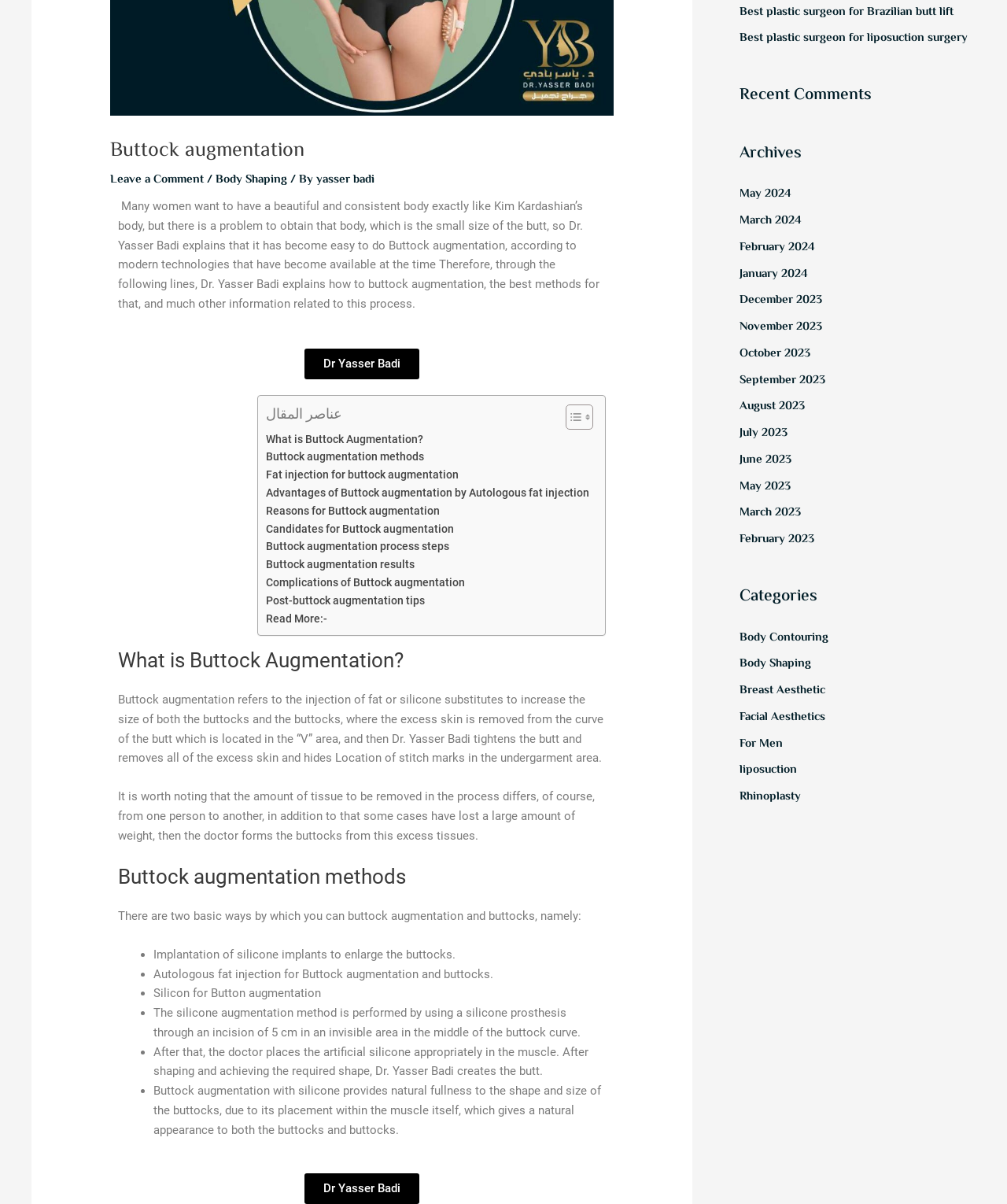Please find the bounding box coordinates in the format (top-left x, top-left y, bottom-right x, bottom-right y) for the given element description. Ensure the coordinates are floating point numbers between 0 and 1. Description: Body Contouring

[0.734, 0.522, 0.823, 0.537]